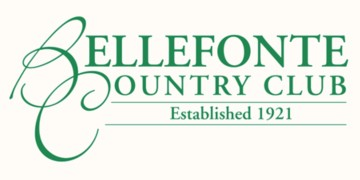Give an elaborate caption for the image.

The image features the logo of the Bellefonte Country Club, showcasing the club's elegant branding. The design includes the name "Bellefonte Country Club" rendered in a sophisticated green font, complemented by an artistic flourish that adds a touch of class. Below the club's name, the phrase "Established 1921" signifies its rich history and longevity in providing premier golf and social experiences. This logo symbolizes the club's commitment to excellence and community, reflecting its status as a cherished institution in Eastern Kentucky since its founding.